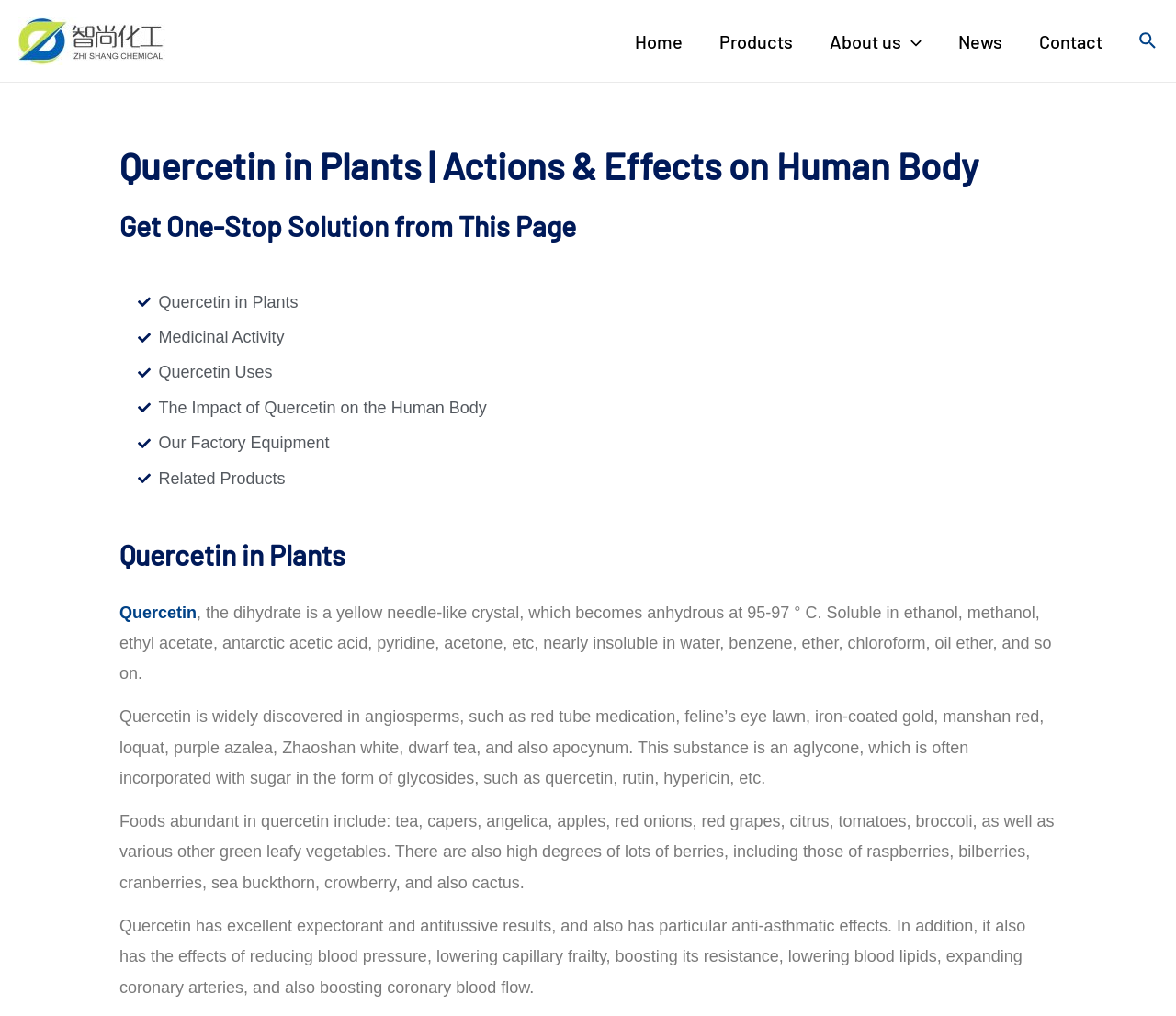What type of plants contain Quercetin?
Based on the image, answer the question with as much detail as possible.

According to the webpage, Quercetin is widely discovered in angiosperms, which include plants such as red tube medication, feline’s eye lawn, iron-coated gold, and others. This information is provided in the static text on the webpage.